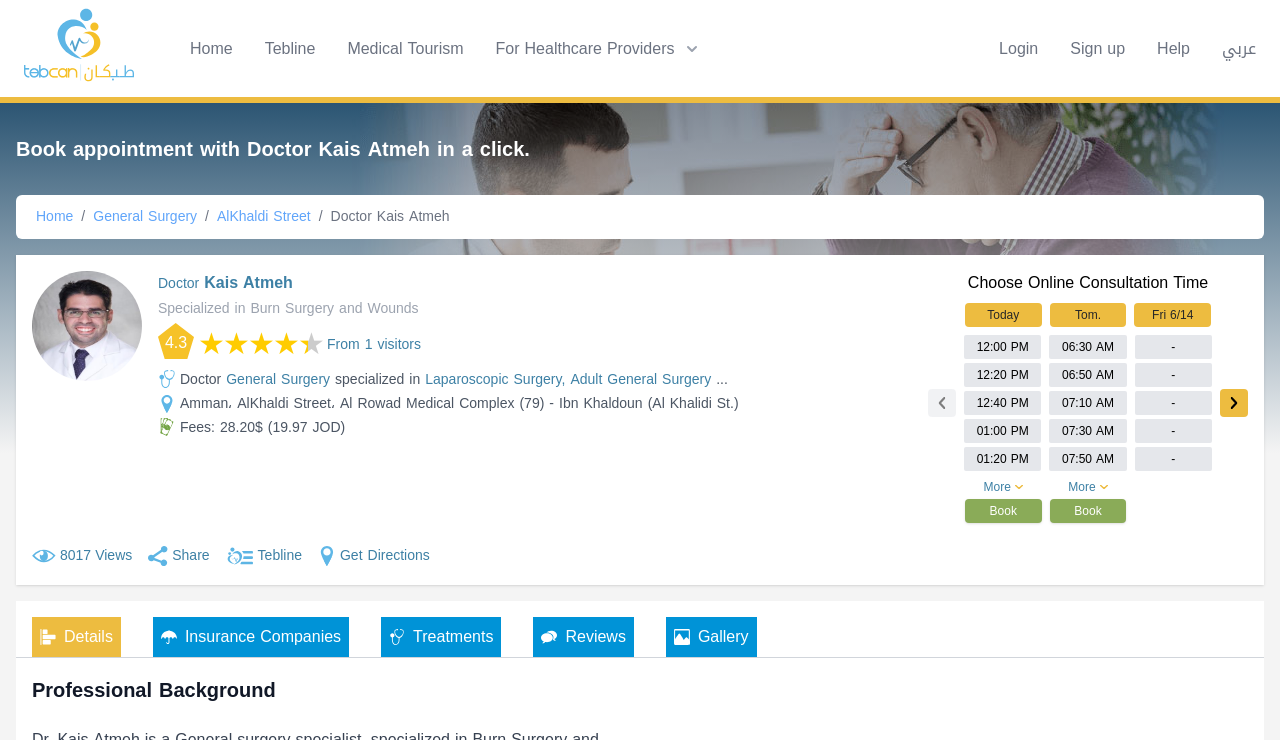What is the doctor's rating?
Refer to the image and respond with a one-word or short-phrase answer.

4.3